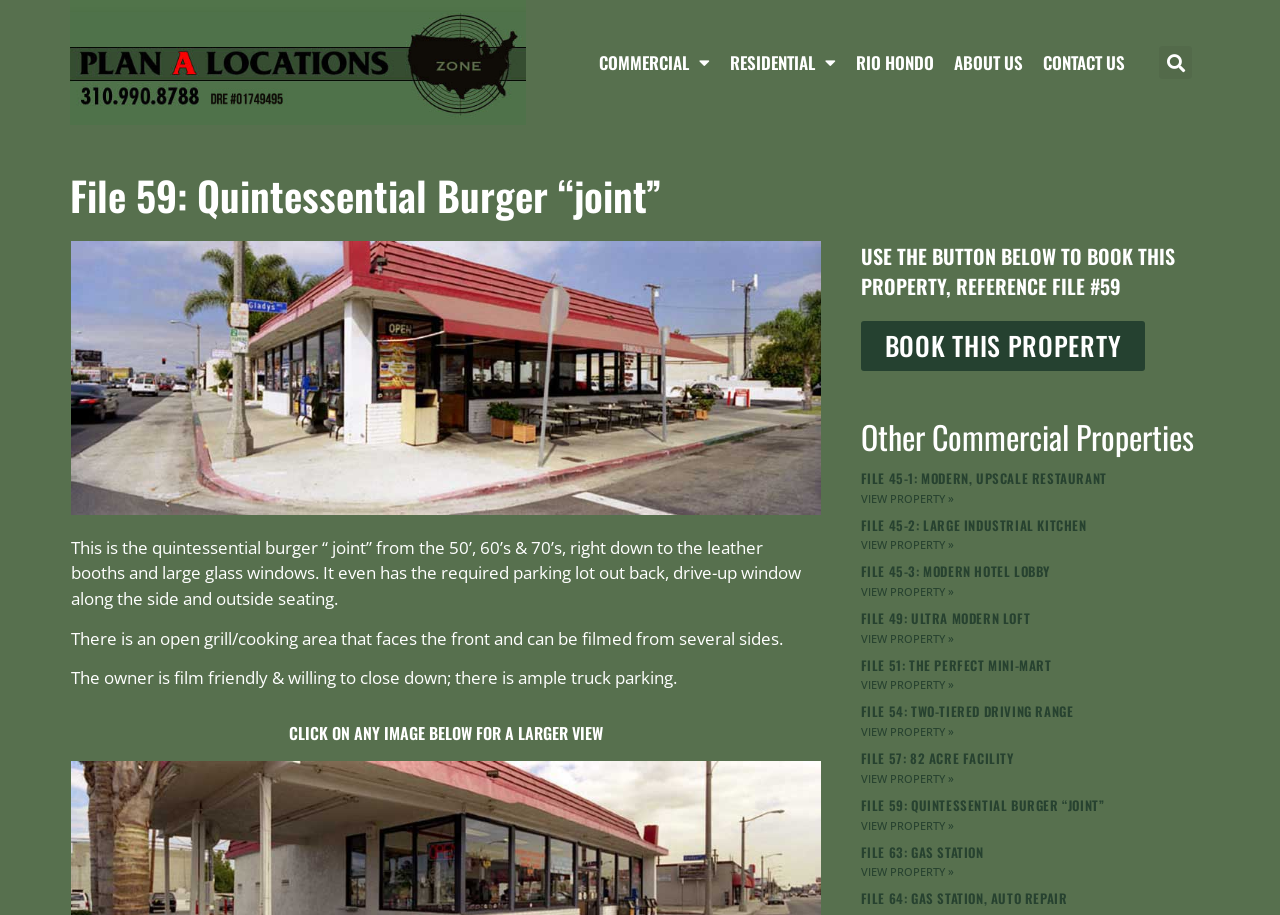Please provide a short answer using a single word or phrase for the question:
What is the location of the open grill/cooking area?

Facing the front